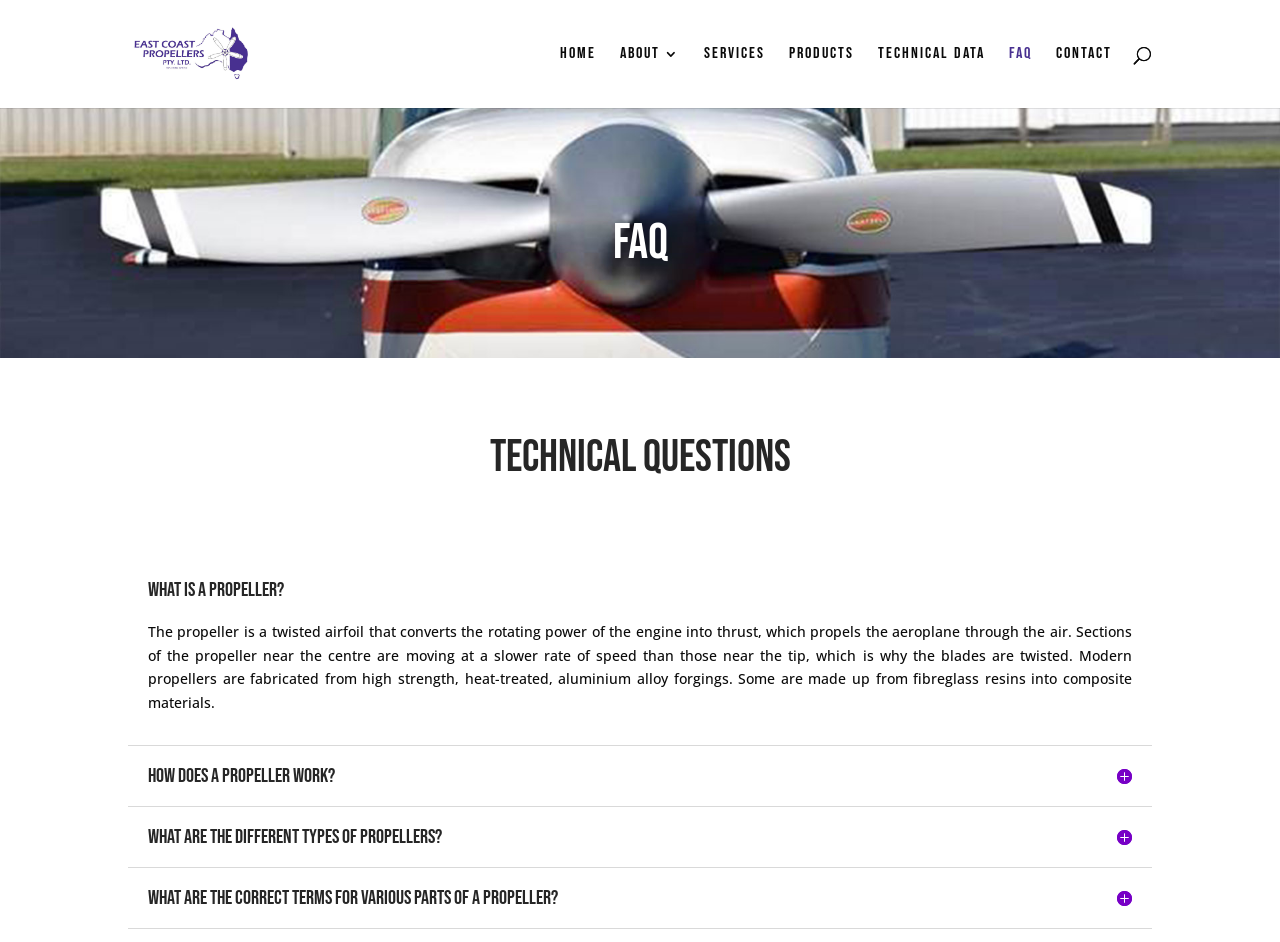Identify the bounding box for the UI element described as: "FAQ". The coordinates should be four float numbers between 0 and 1, i.e., [left, top, right, bottom].

[0.788, 0.05, 0.806, 0.115]